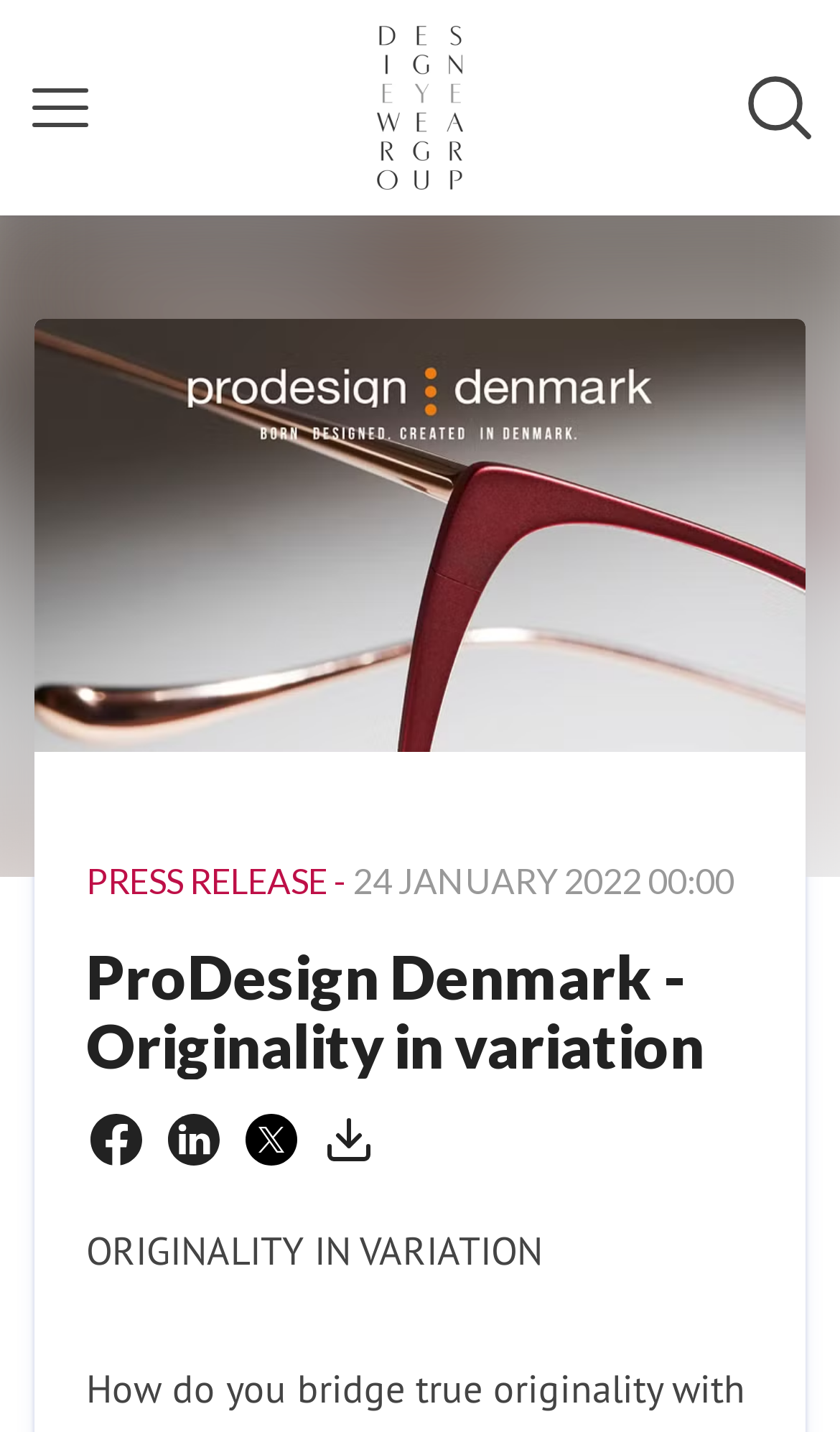Find the bounding box coordinates of the area that needs to be clicked in order to achieve the following instruction: "View News archive". The coordinates should be specified as four float numbers between 0 and 1, i.e., [left, top, right, bottom].

[0.363, 0.211, 0.637, 0.26]